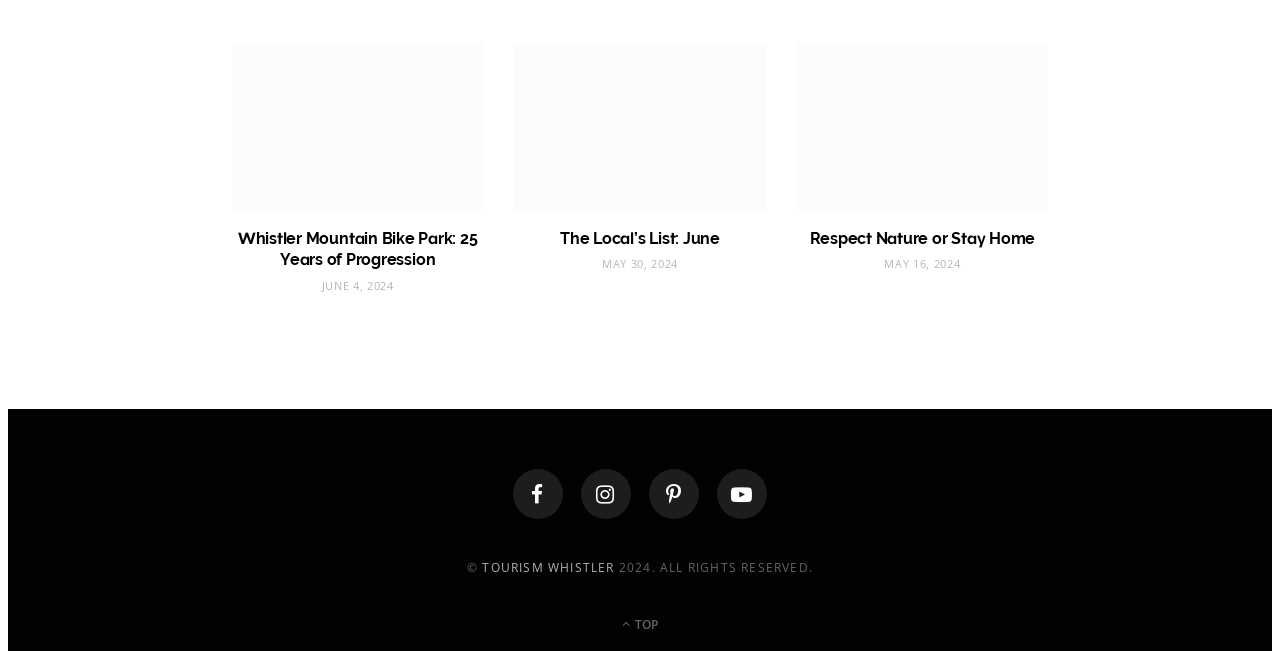Refer to the image and provide an in-depth answer to the question:
What is the symbol above the 'TOURISM WHISTLER' link?

The 'TOURISM WHISTLER' link is preceded by a StaticText element with the symbol '©', indicating that it is a copyright symbol.